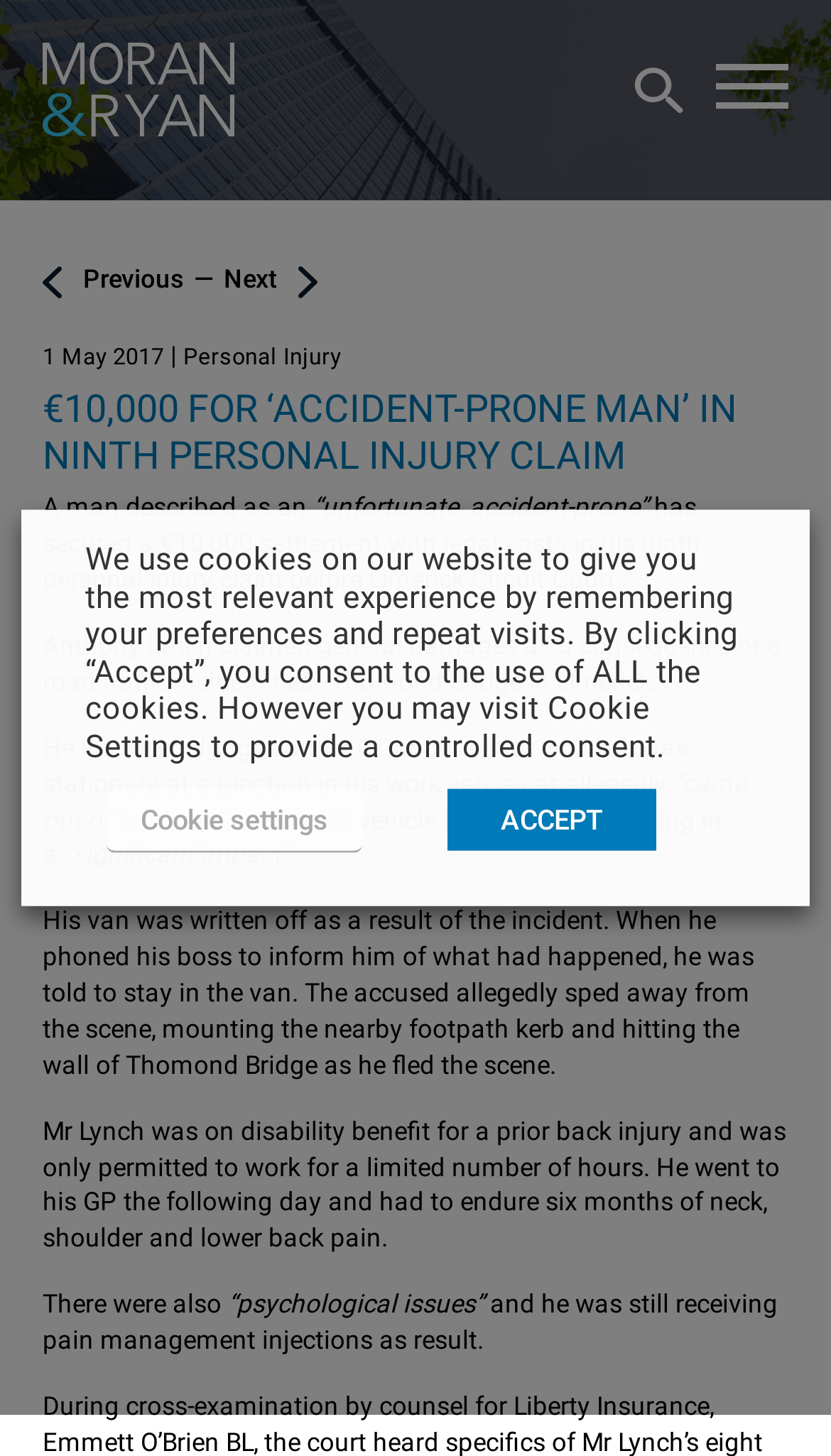Please analyze the image and give a detailed answer to the question:
What is the amount of settlement mentioned in the article?

I found the amount of settlement mentioned in the article by reading the text, which states '€10,000 FOR ‘ACCIDENT-PRONE MAN’ IN NINTH PERSONAL INJURY CLAIM'.